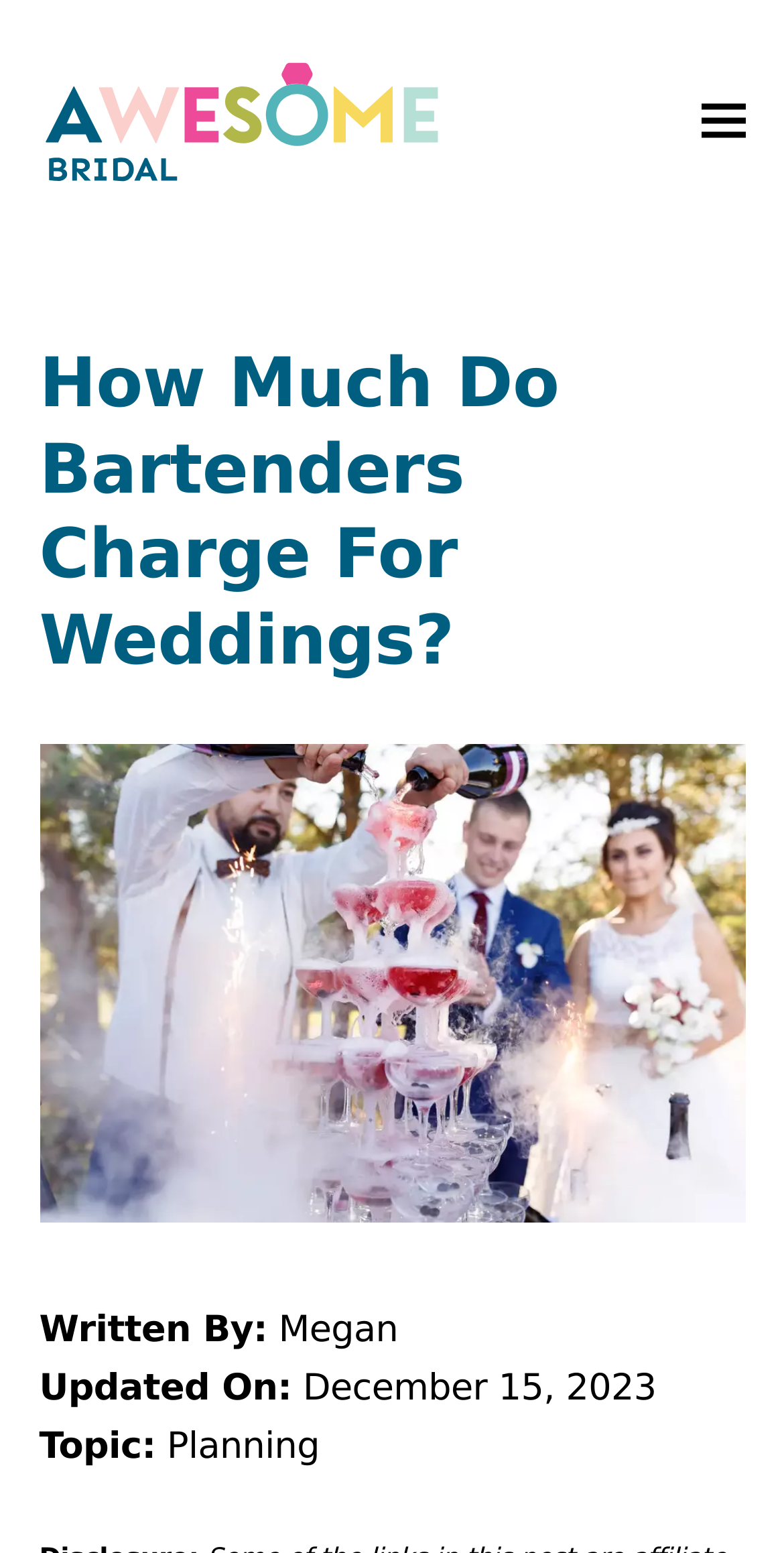What is the name of the website?
Kindly answer the question with as much detail as you can.

I found the website's name by looking at the top-left corner of the page, where there is a link with an image. The link's text is 'Awesome Bridal', which is likely the name of the website.